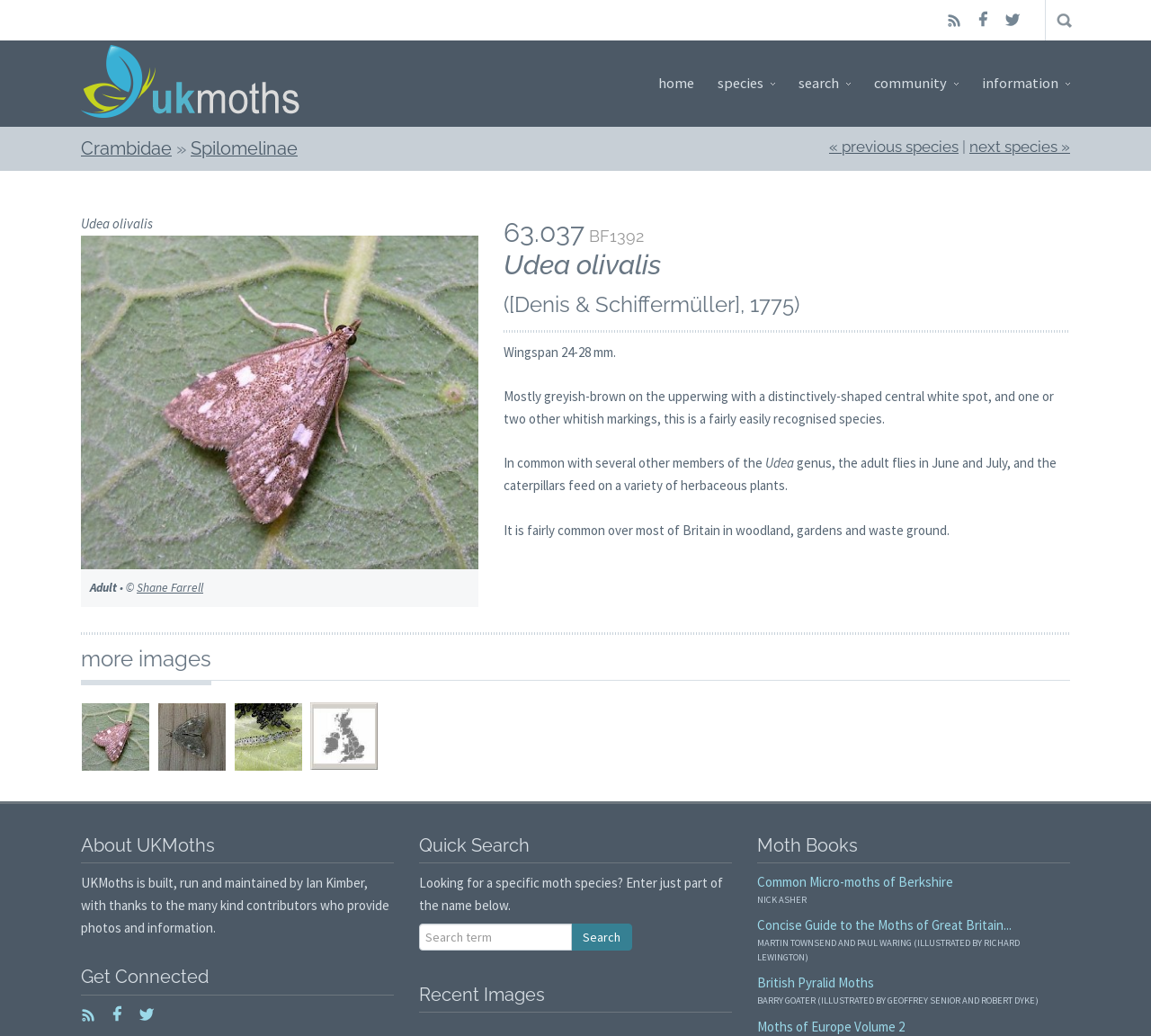Provide a thorough description of this webpage.

This webpage is about the Udea olivalis moth species on the UKmoths website. At the top, there are three small images with links, followed by a navigation menu with links to "home", "species", "search", "community", and "information". Below the navigation menu, there is a link to "UKMoths" and a breadcrumb trail showing the species' classification.

The main content of the page is divided into two sections. On the left, there is a figure with an image of the Udea olivalis moth, accompanied by a caption with information about the image, including the photographer's name. Below the figure, there are links to "previous species" and "next species".

On the right, there are several headings and paragraphs of text providing information about the Udea olivalis moth, including its wingspan, description, habits, and distribution. There is also a separator line and a section with more images of the moth, including links to larger versions.

Further down the page, there are sections with links to more images, a map, and information about the UKMoths website, including a quick search function and a list of recent images. There are also sections with links to moth books and a list of contributors to the website.

At the bottom of the page, there are social media links and a heading with the text "Get Connected".